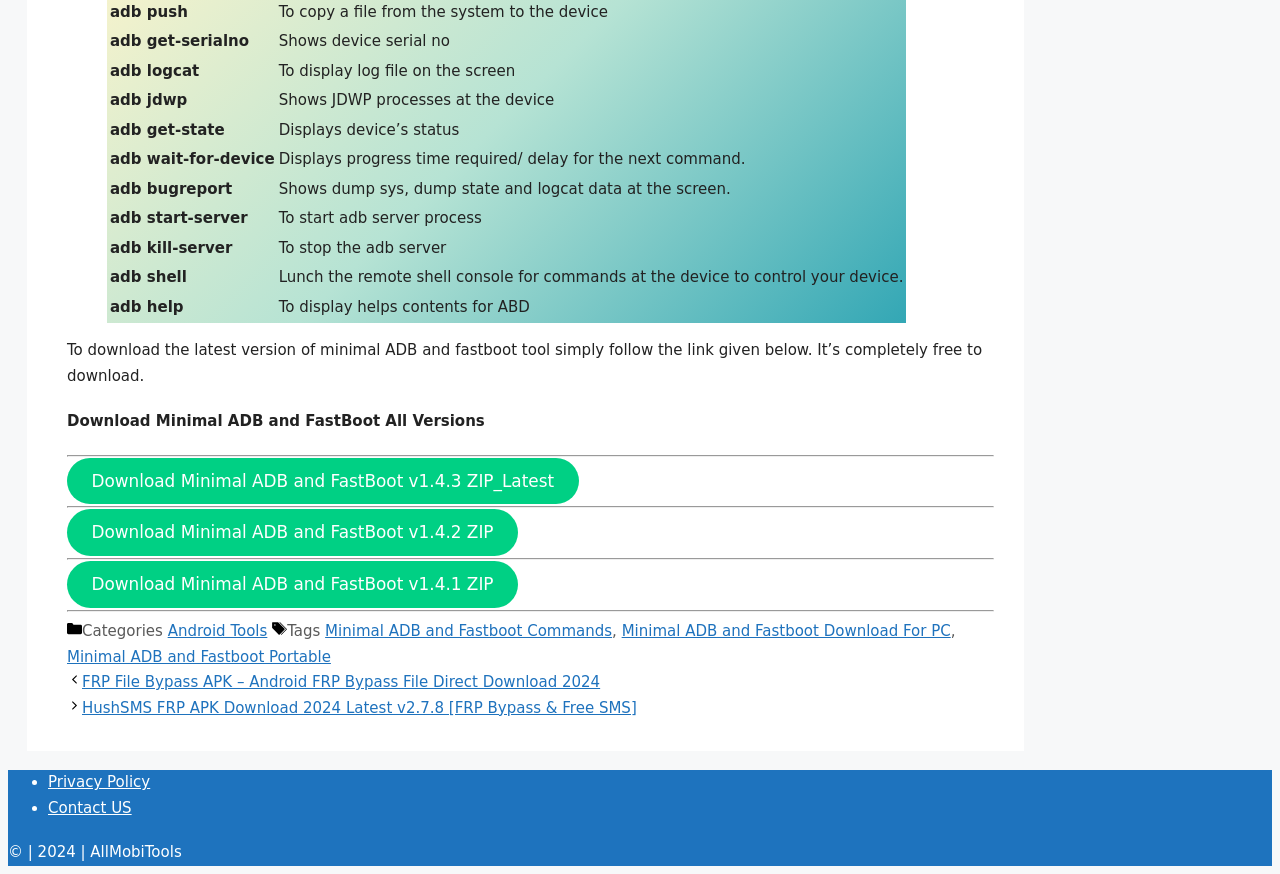Provide a brief response to the question below using one word or phrase:
What categories are available on this website?

Android Tools